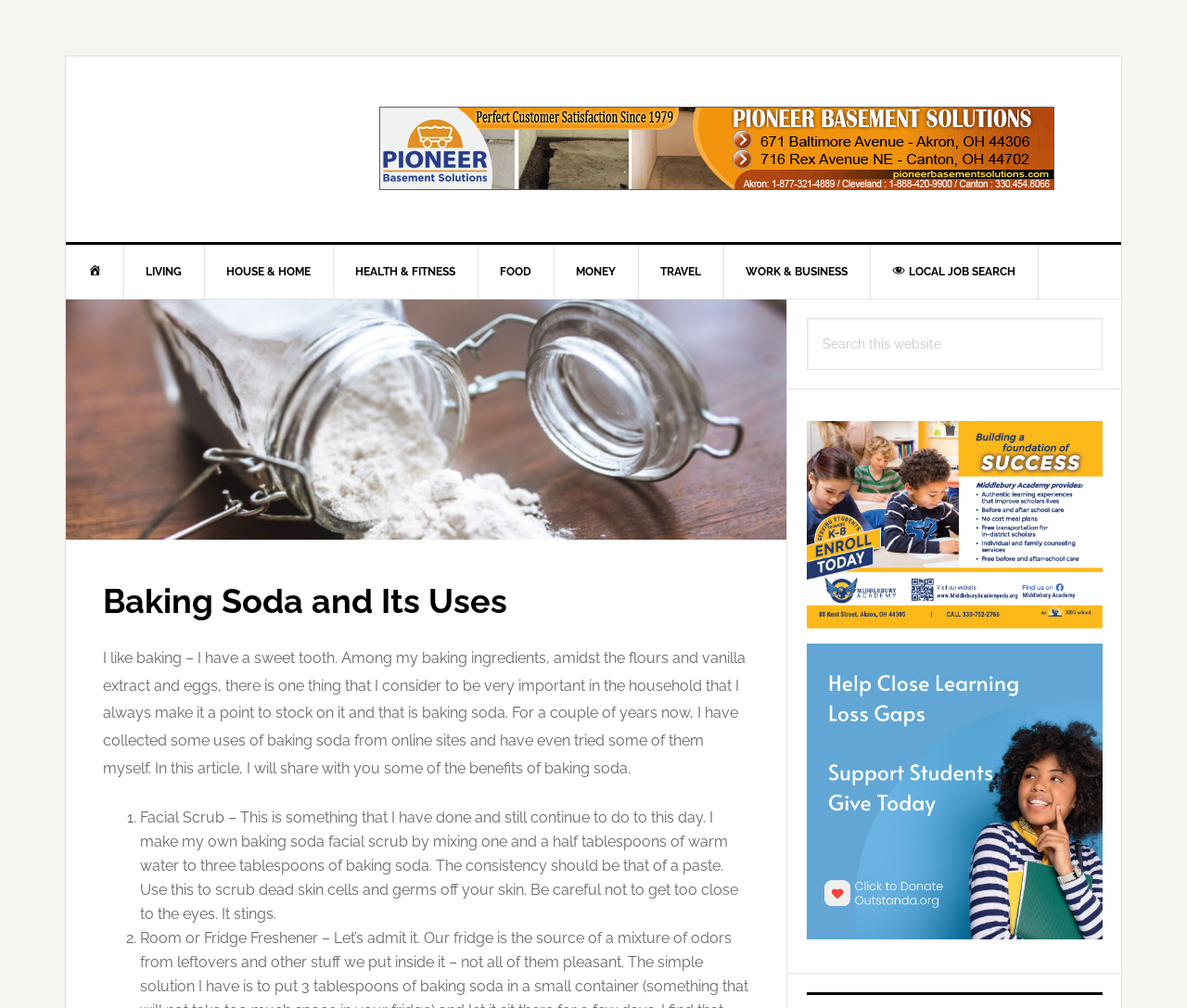What is the author's preference?
Ensure your answer is thorough and detailed.

I read the article and found the author's statement about having a sweet tooth and liking baking, which implies that baking is their preference.